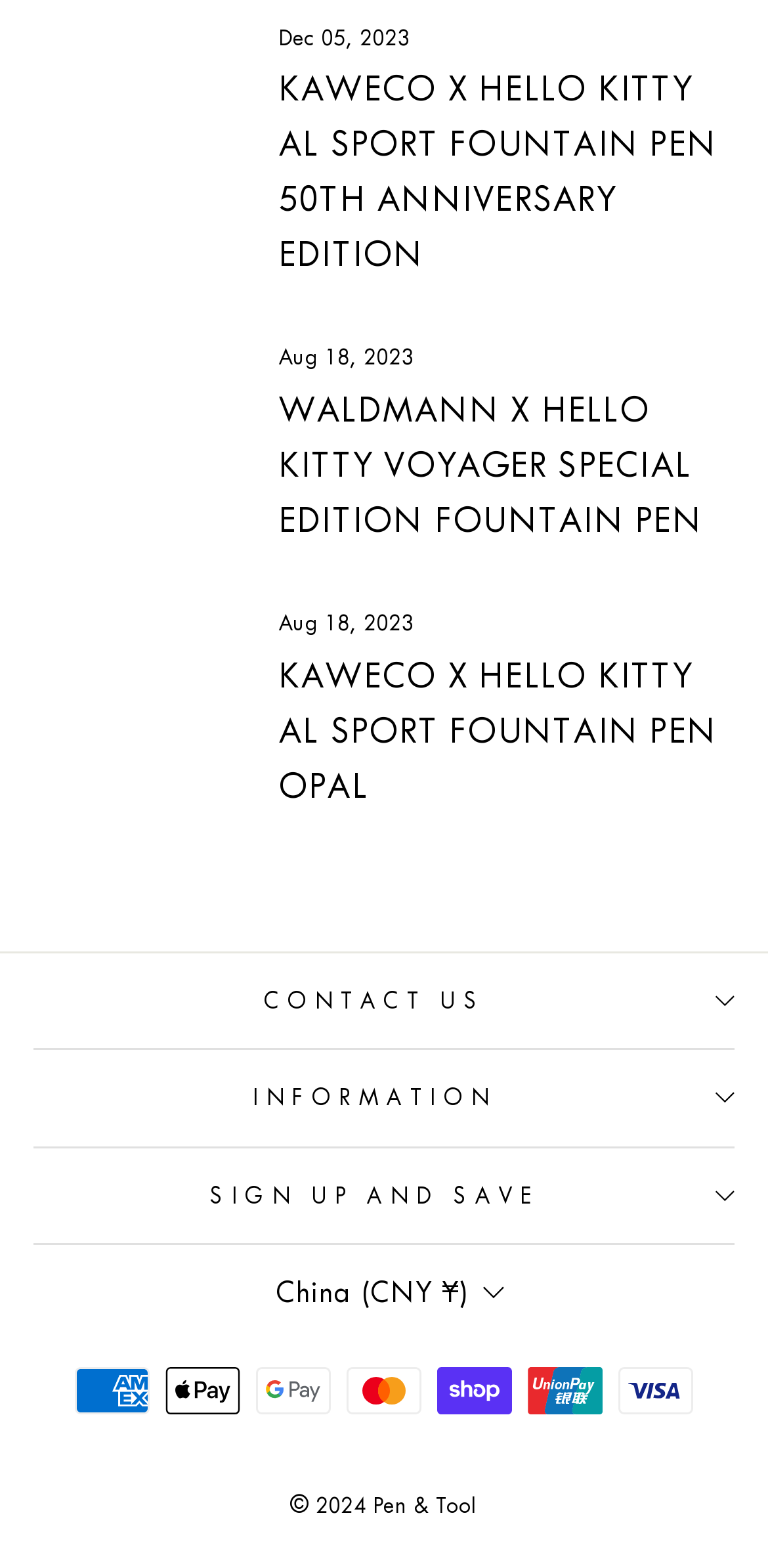Provide the bounding box coordinates of the area you need to click to execute the following instruction: "Contact us".

[0.044, 0.607, 0.956, 0.668]